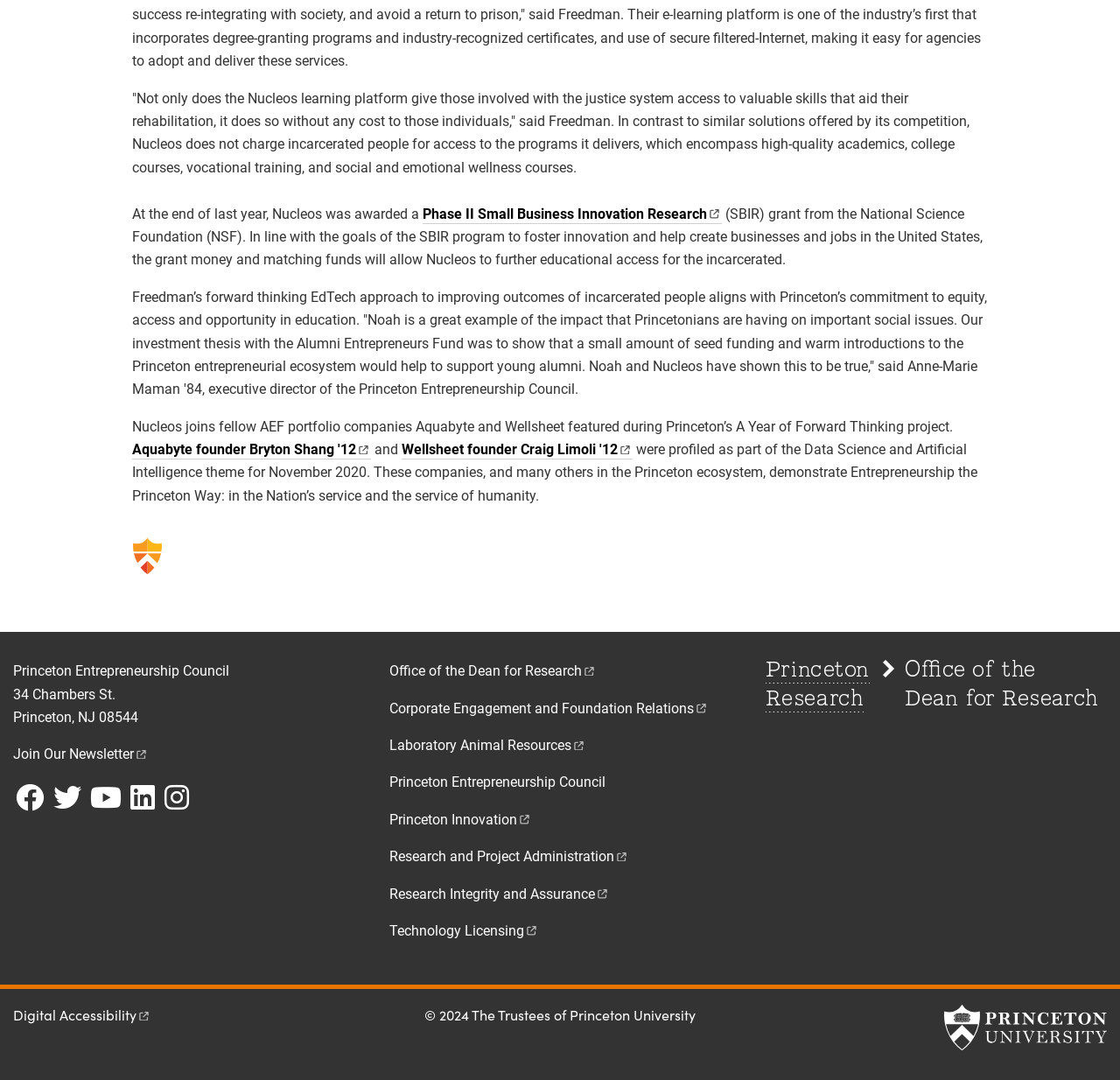Could you find the bounding box coordinates of the clickable area to complete this instruction: "Click on the 'Tensor Flow' link"?

None